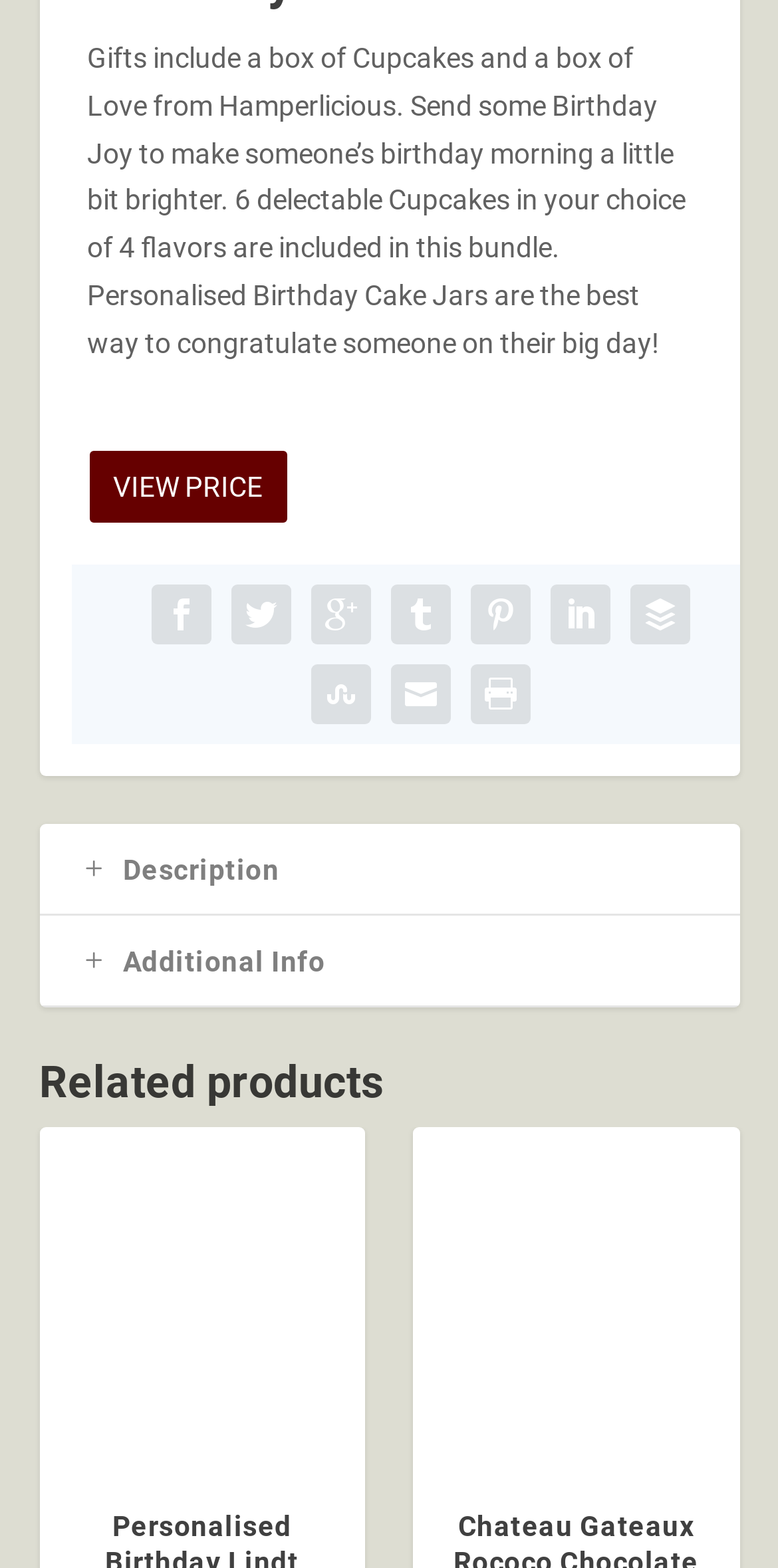Please identify the bounding box coordinates of the element's region that should be clicked to execute the following instruction: "Select the Description tab". The bounding box coordinates must be four float numbers between 0 and 1, i.e., [left, top, right, bottom].

[0.05, 0.525, 0.95, 0.584]